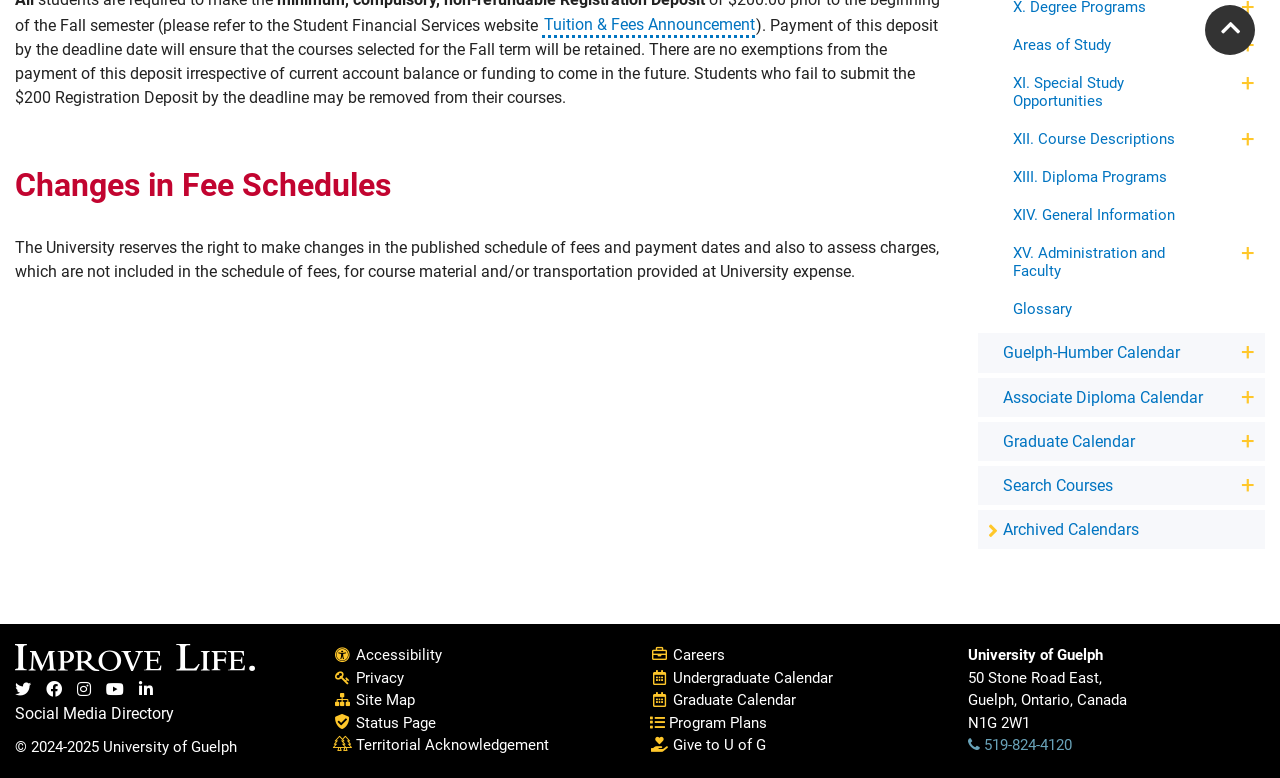Please provide the bounding box coordinates in the format (top-left x, top-left y, bottom-right x, bottom-right y). Remember, all values are floating point numbers between 0 and 1. What is the bounding box coordinate of the region described as: Careers

[0.508, 0.831, 0.567, 0.854]